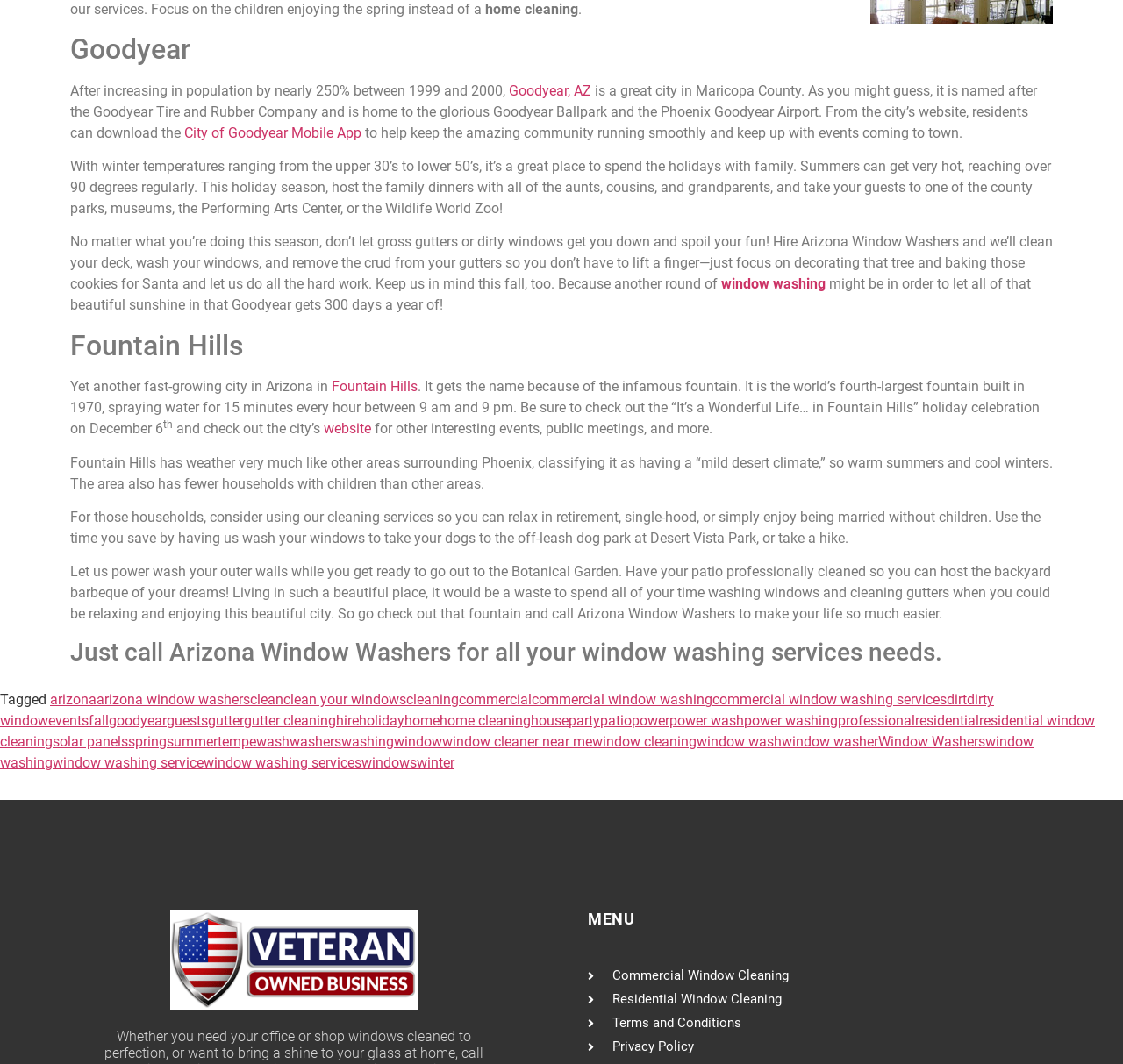Give a concise answer using only one word or phrase for this question:
What is the purpose of Arizona Window Washers?

Window washing services